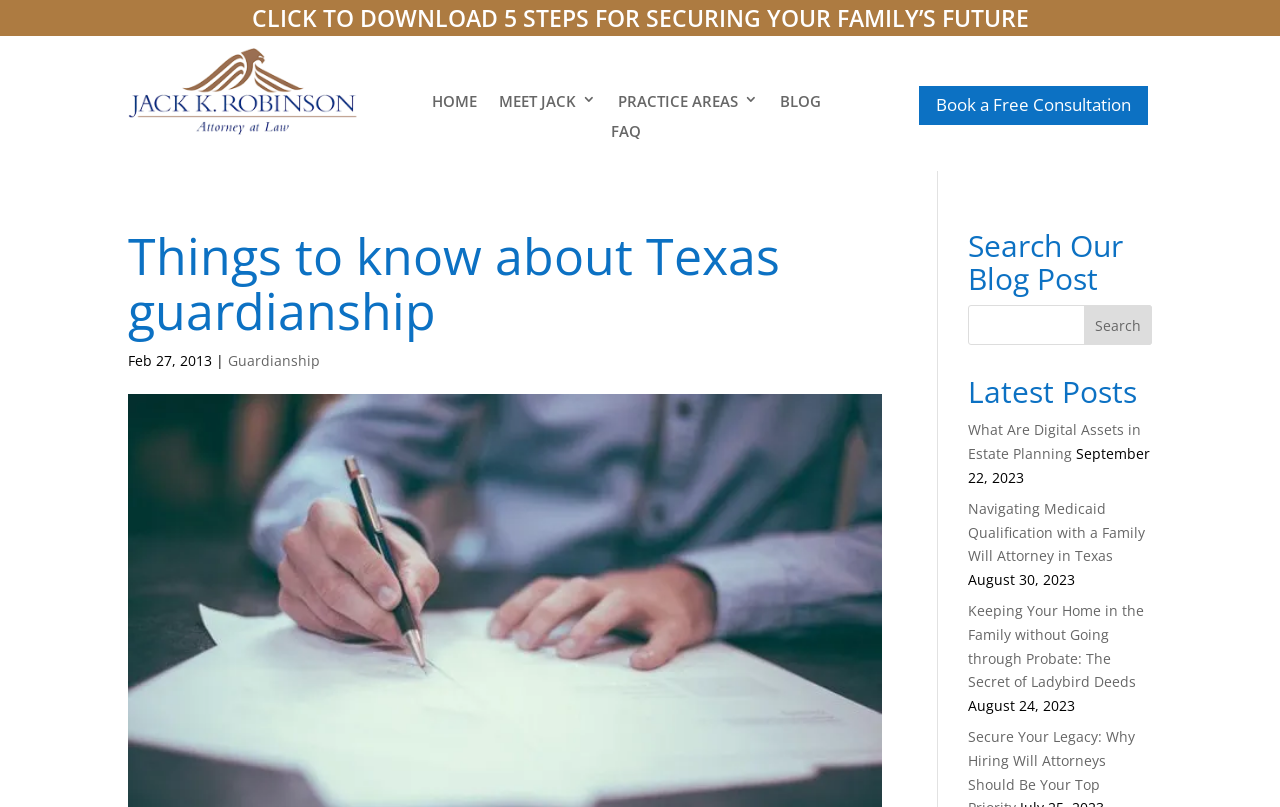Please find the bounding box coordinates of the element's region to be clicked to carry out this instruction: "Read the latest post about digital assets in estate planning".

[0.756, 0.521, 0.892, 0.574]